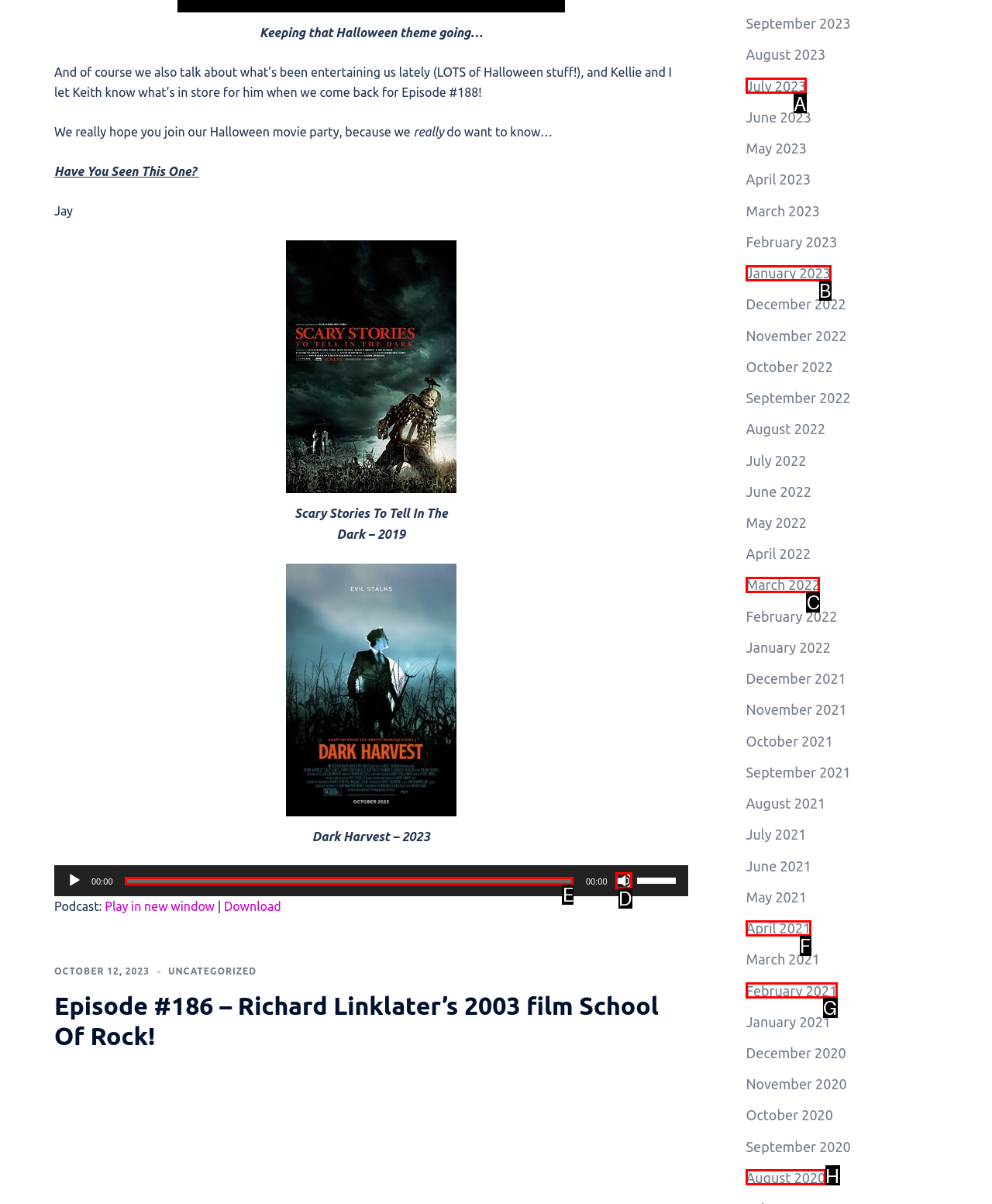Identify the correct choice to execute this task: Mute the audio
Respond with the letter corresponding to the right option from the available choices.

D